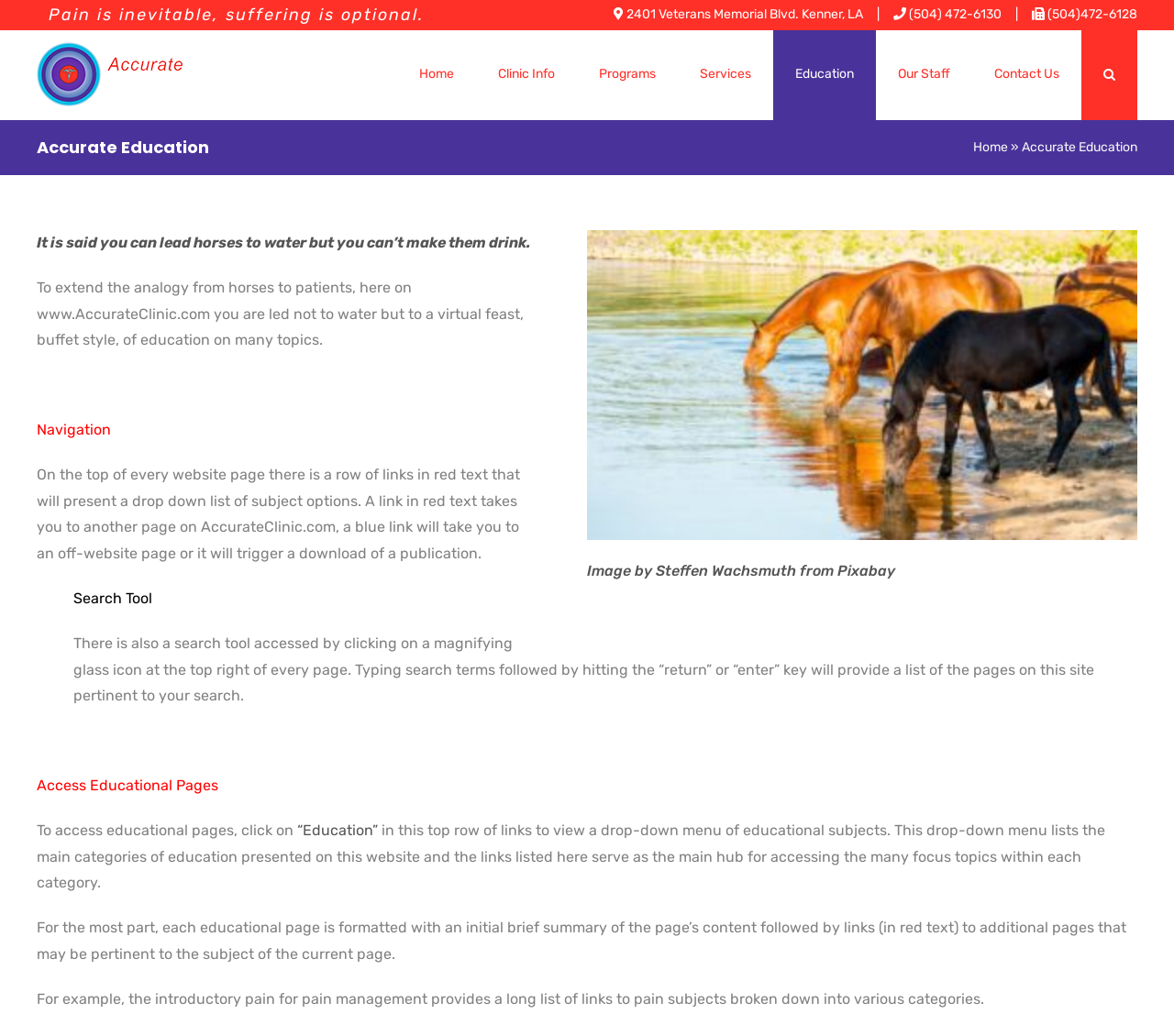What is the clinic's phone number?
Refer to the image and give a detailed answer to the question.

The clinic's phone number can be found on the top right corner of the webpage, next to the address. It is written in static text as '(504) 472-6130'.